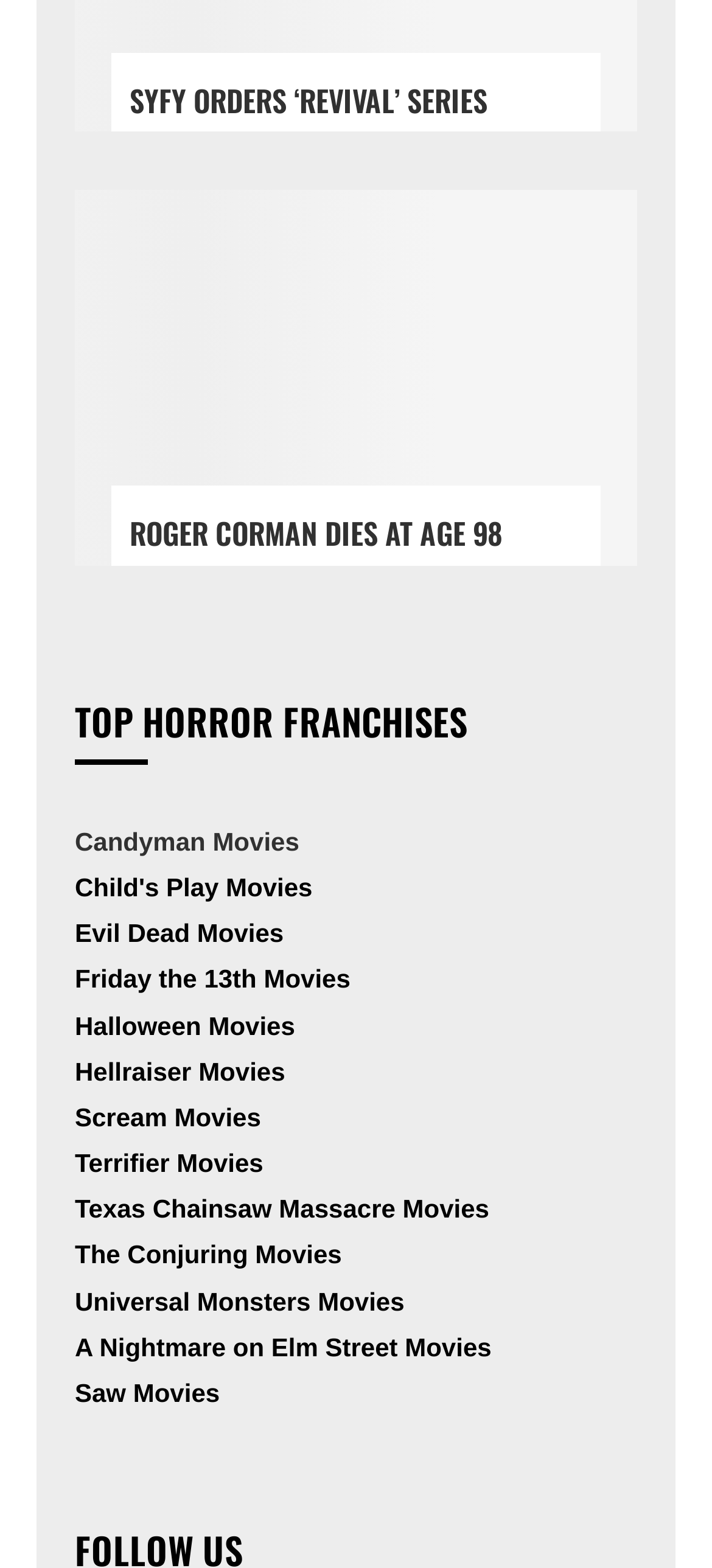Provide a one-word or short-phrase answer to the question:
How many news articles are on the webpage?

2